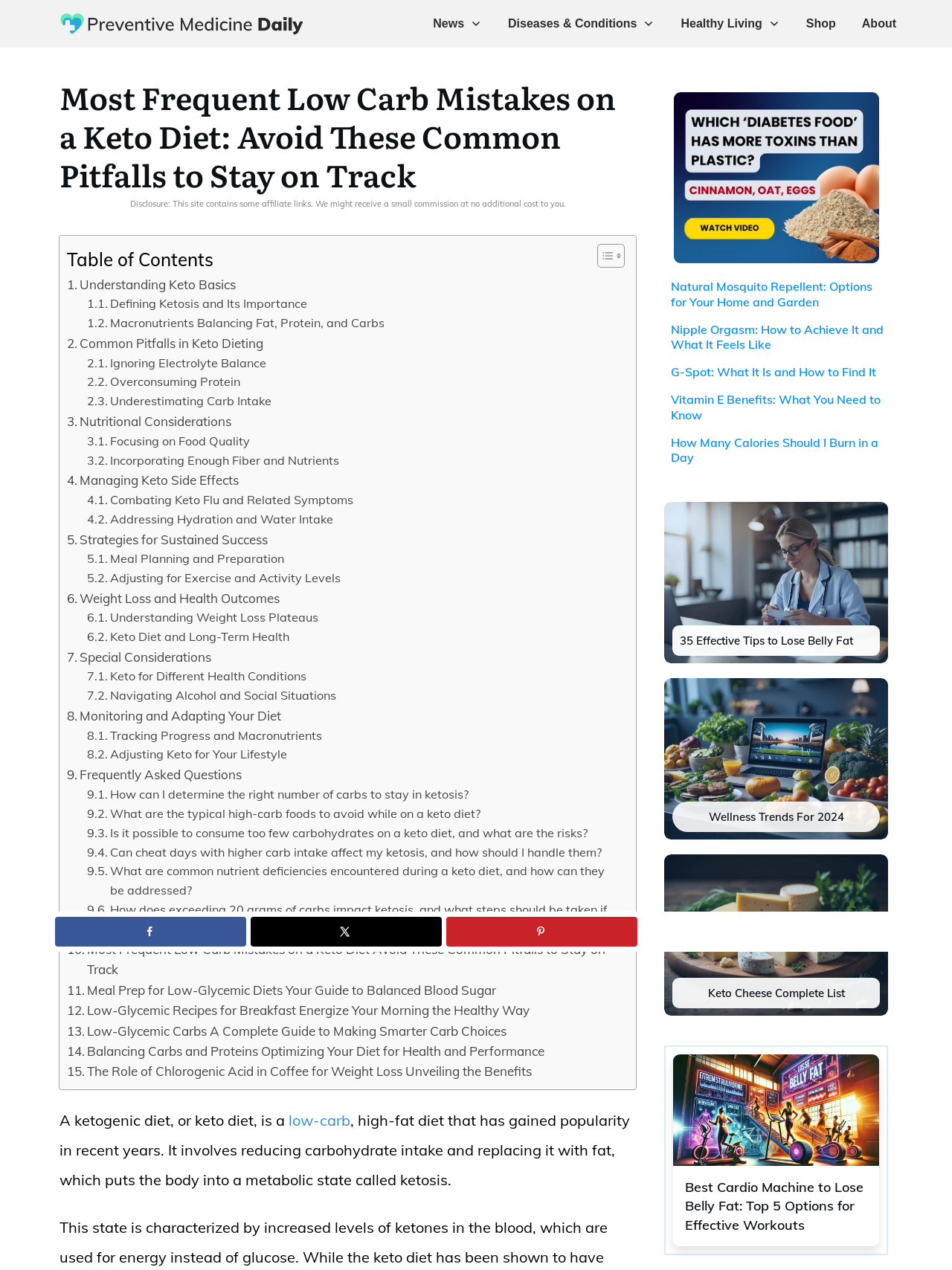Provide the bounding box coordinates for the area that should be clicked to complete the instruction: "Share on Facebook".

[0.058, 0.722, 0.259, 0.745]